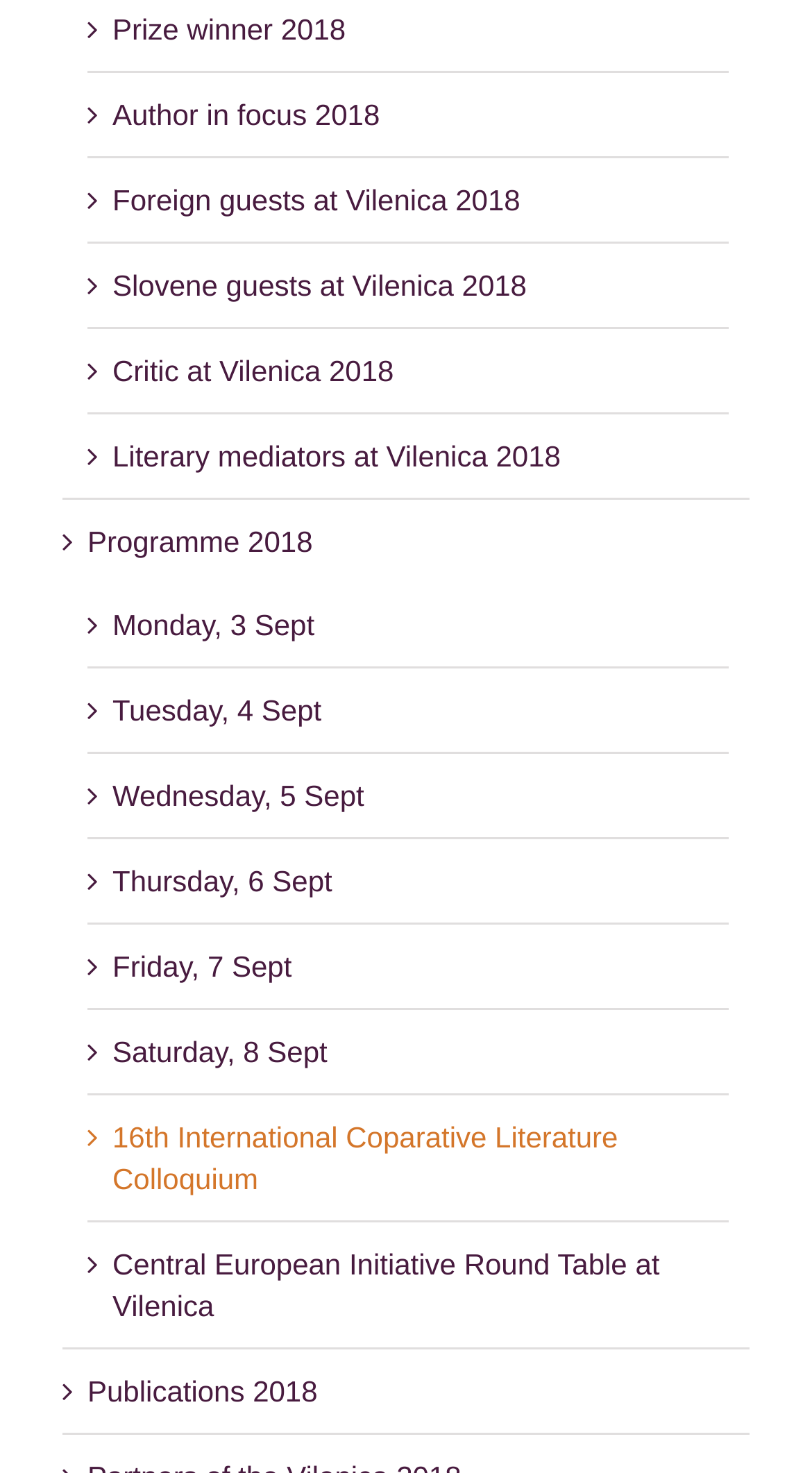Extract the bounding box coordinates of the UI element described: "Literary mediators at Vilenica 2018". Provide the coordinates in the format [left, top, right, bottom] with values ranging from 0 to 1.

[0.138, 0.298, 0.691, 0.321]